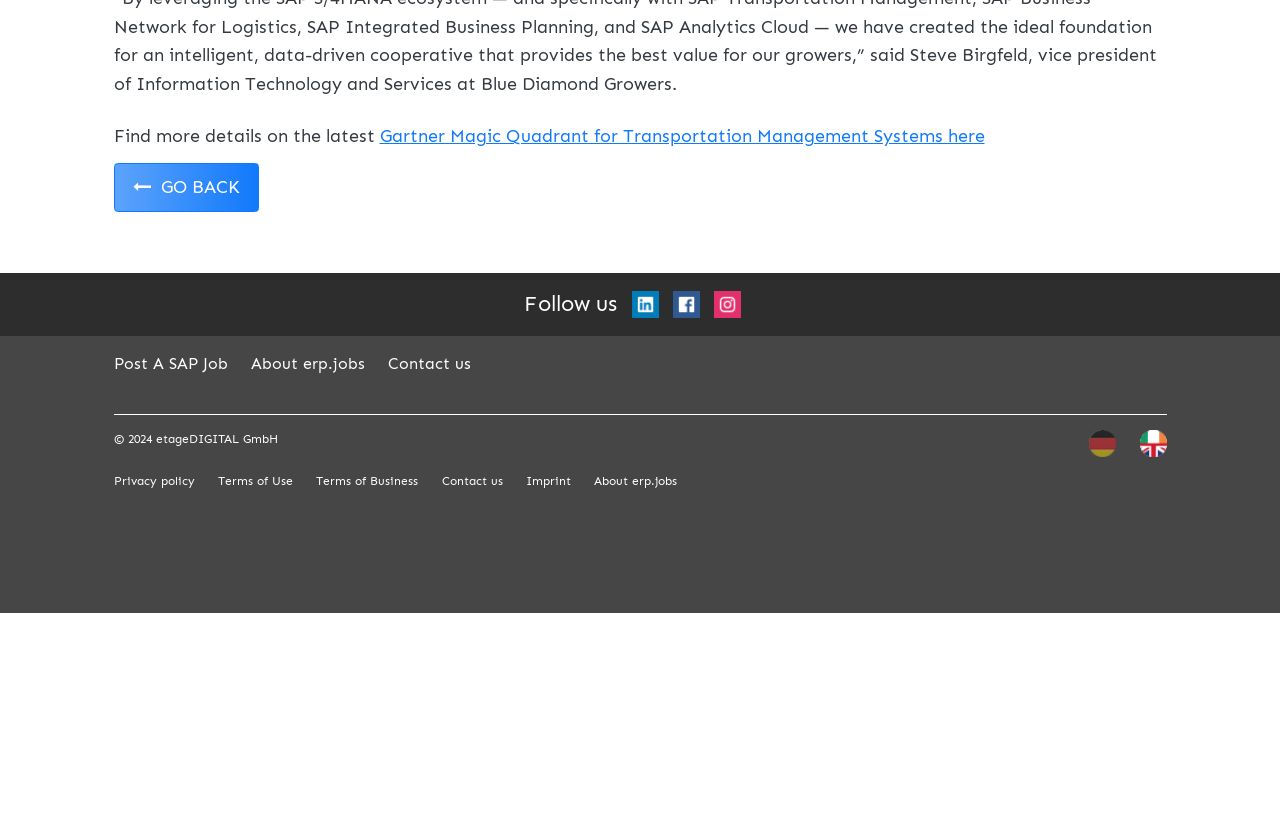Determine the bounding box coordinates for the area you should click to complete the following instruction: "Go back".

[0.099, 0.393, 0.225, 0.459]